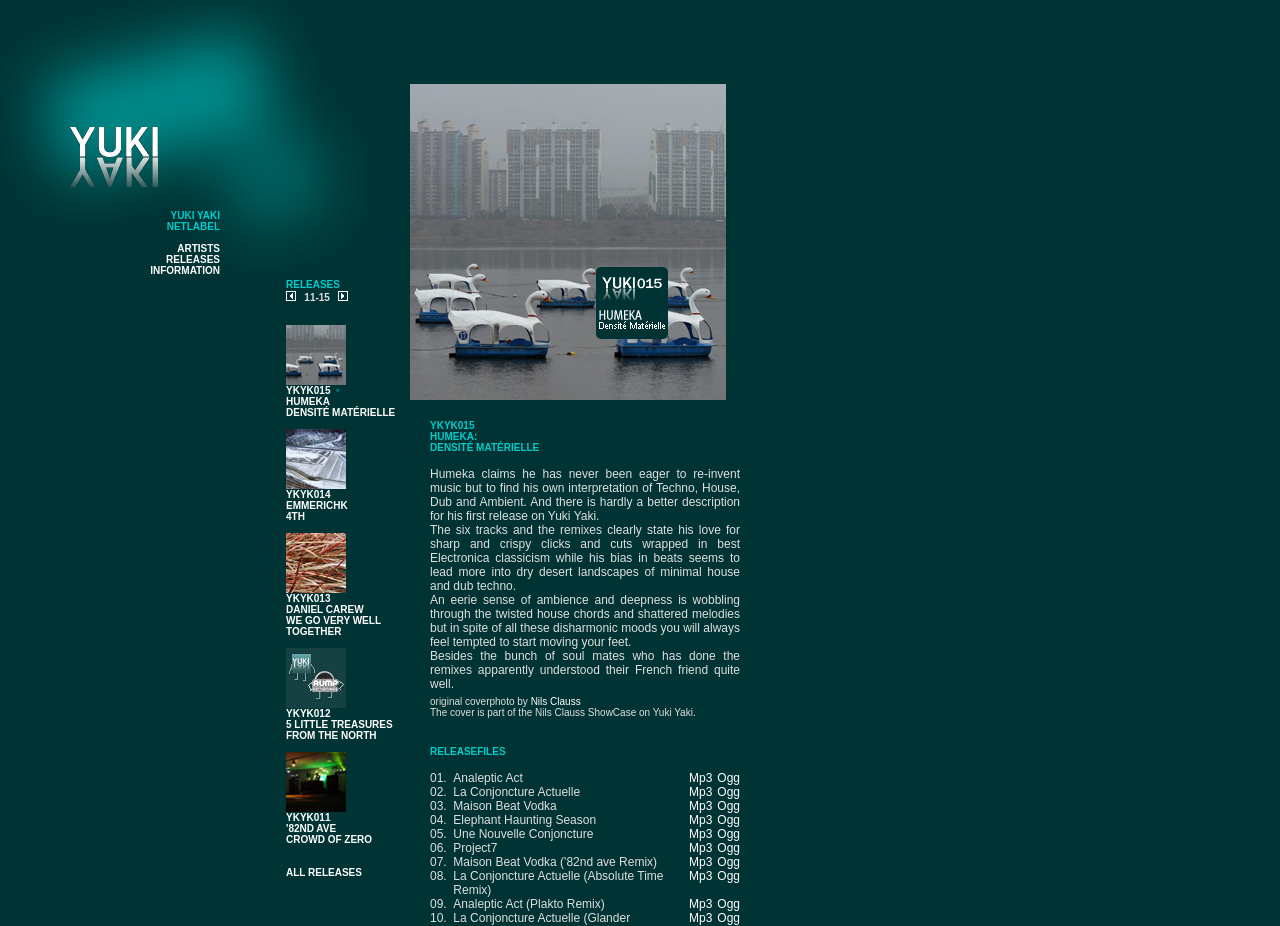Find the bounding box coordinates of the element's region that should be clicked in order to follow the given instruction: "Download the Mp3 file of Analeptic Act". The coordinates should consist of four float numbers between 0 and 1, i.e., [left, top, right, bottom].

[0.538, 0.833, 0.556, 0.848]